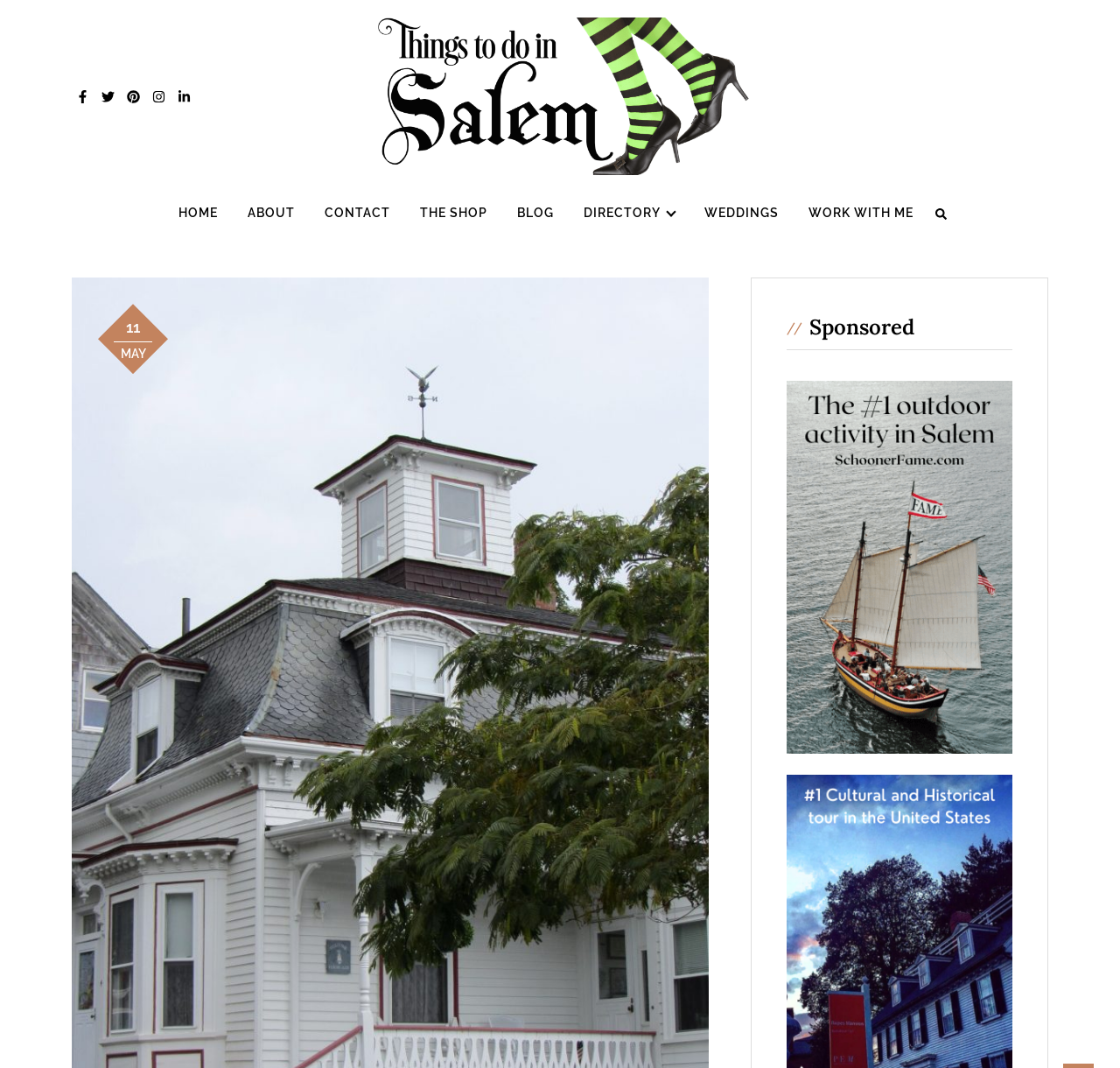Locate the bounding box coordinates of the region to be clicked to comply with the following instruction: "click the first walking tour link". The coordinates must be four float numbers between 0 and 1, in the form [left, top, right, bottom].

[0.064, 0.082, 0.087, 0.098]